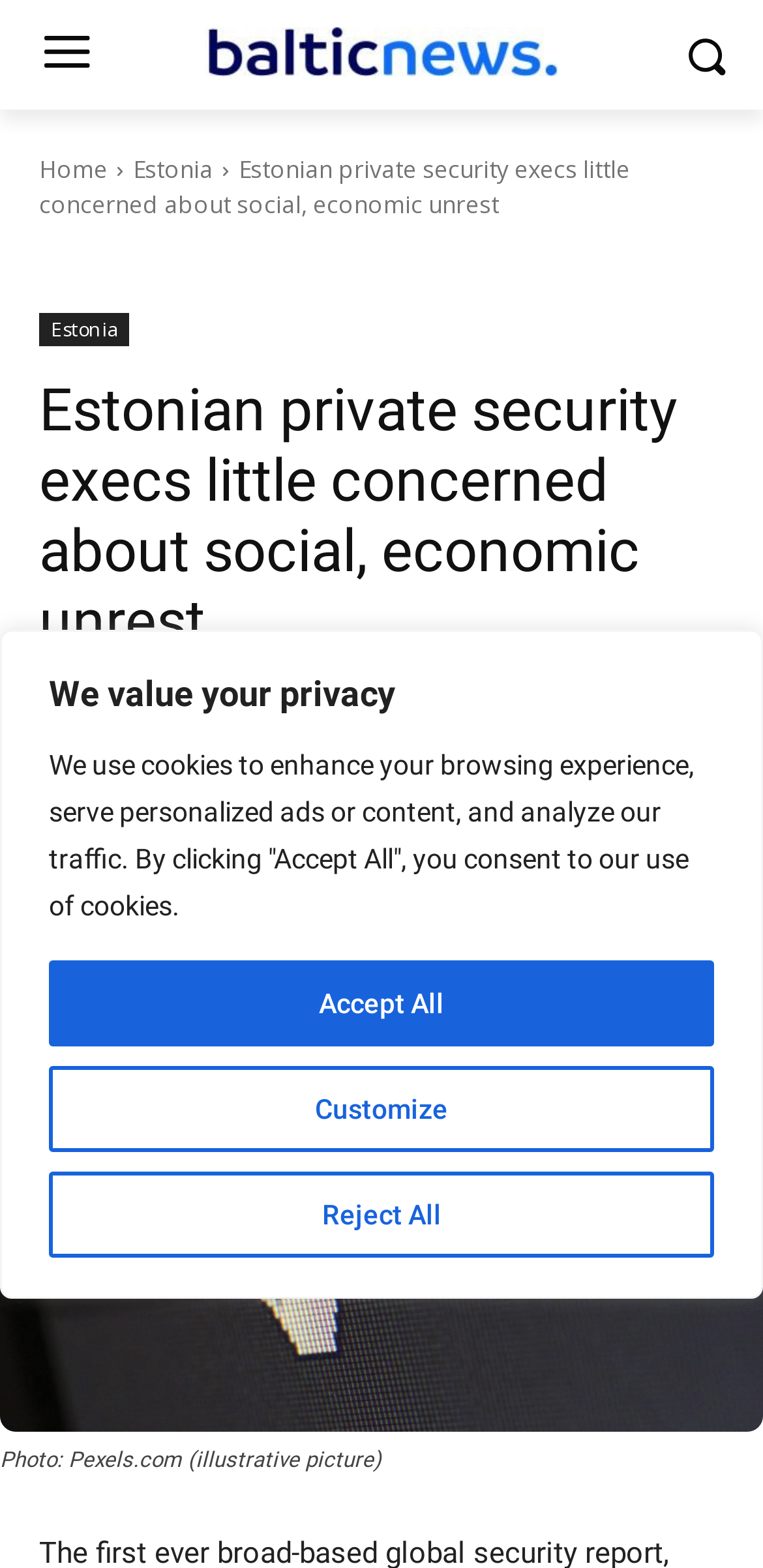Answer the question using only a single word or phrase: 
What is the source of the image?

Pexels.com